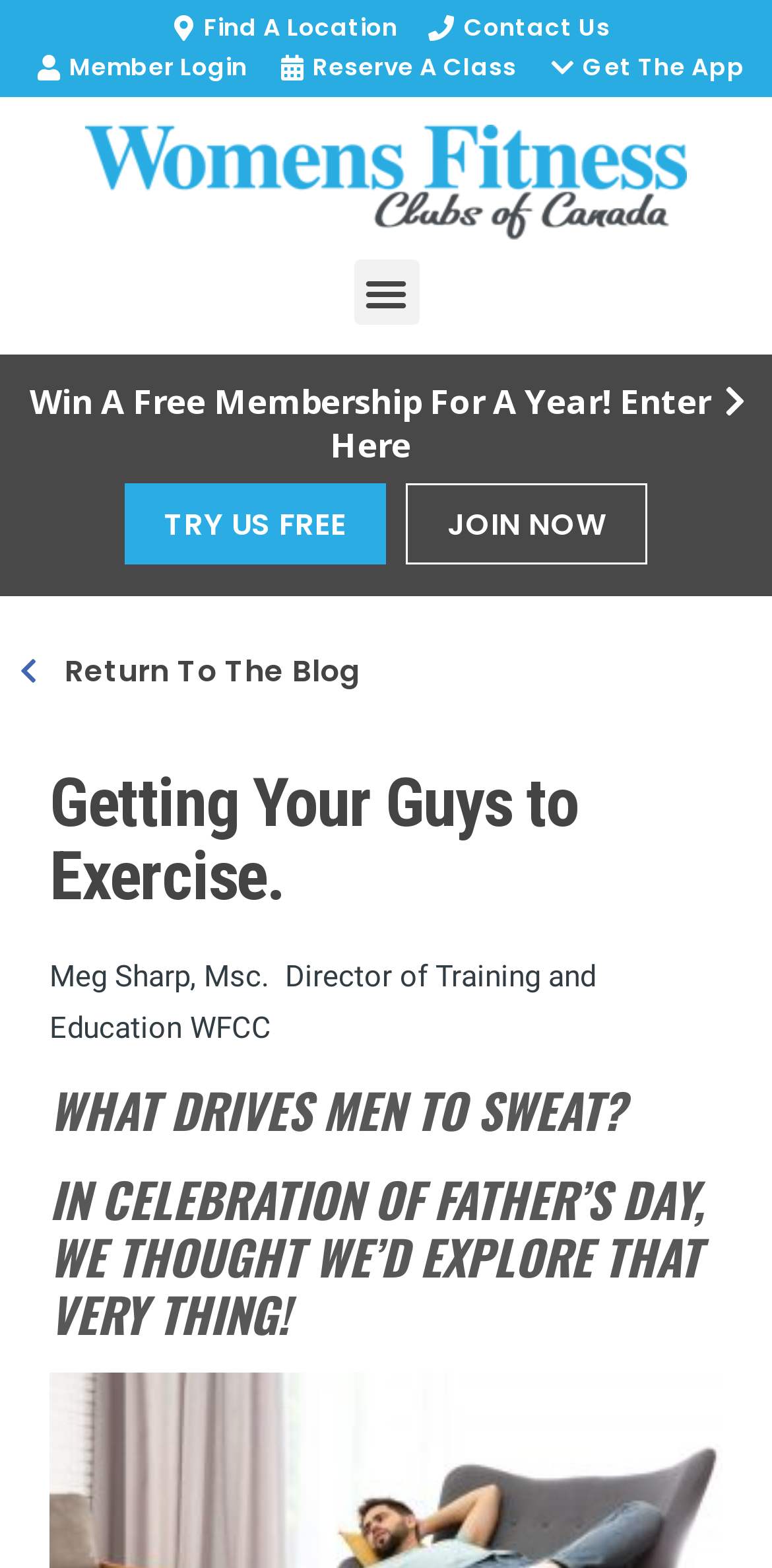Based on the image, provide a detailed and complete answer to the question: 
What is the purpose of the 'TRY US FREE' link?

The 'TRY US FREE' link is likely intended to allow users to try the service offered by the website for free, as indicated by the text of the link itself.